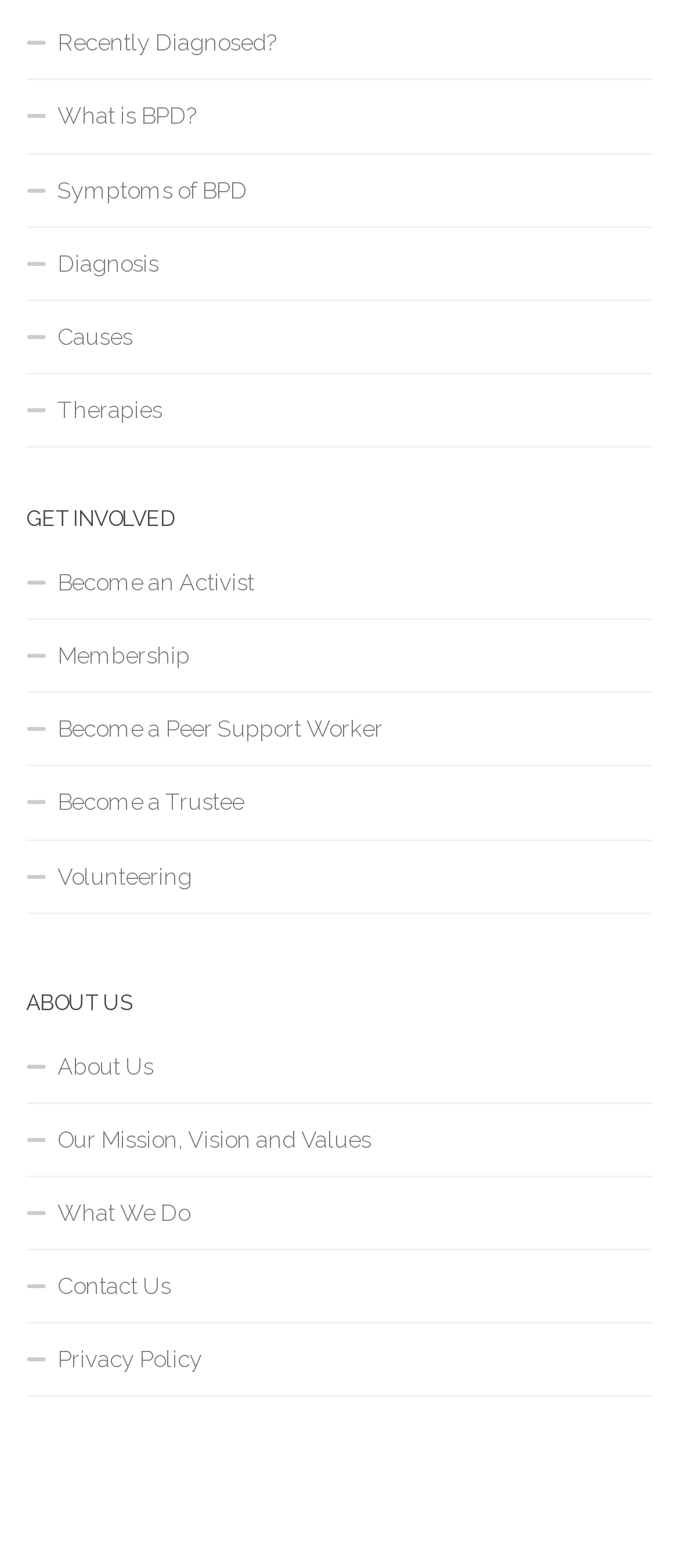Please specify the bounding box coordinates for the clickable region that will help you carry out the instruction: "Read about the organization's mission".

[0.038, 0.704, 0.962, 0.751]